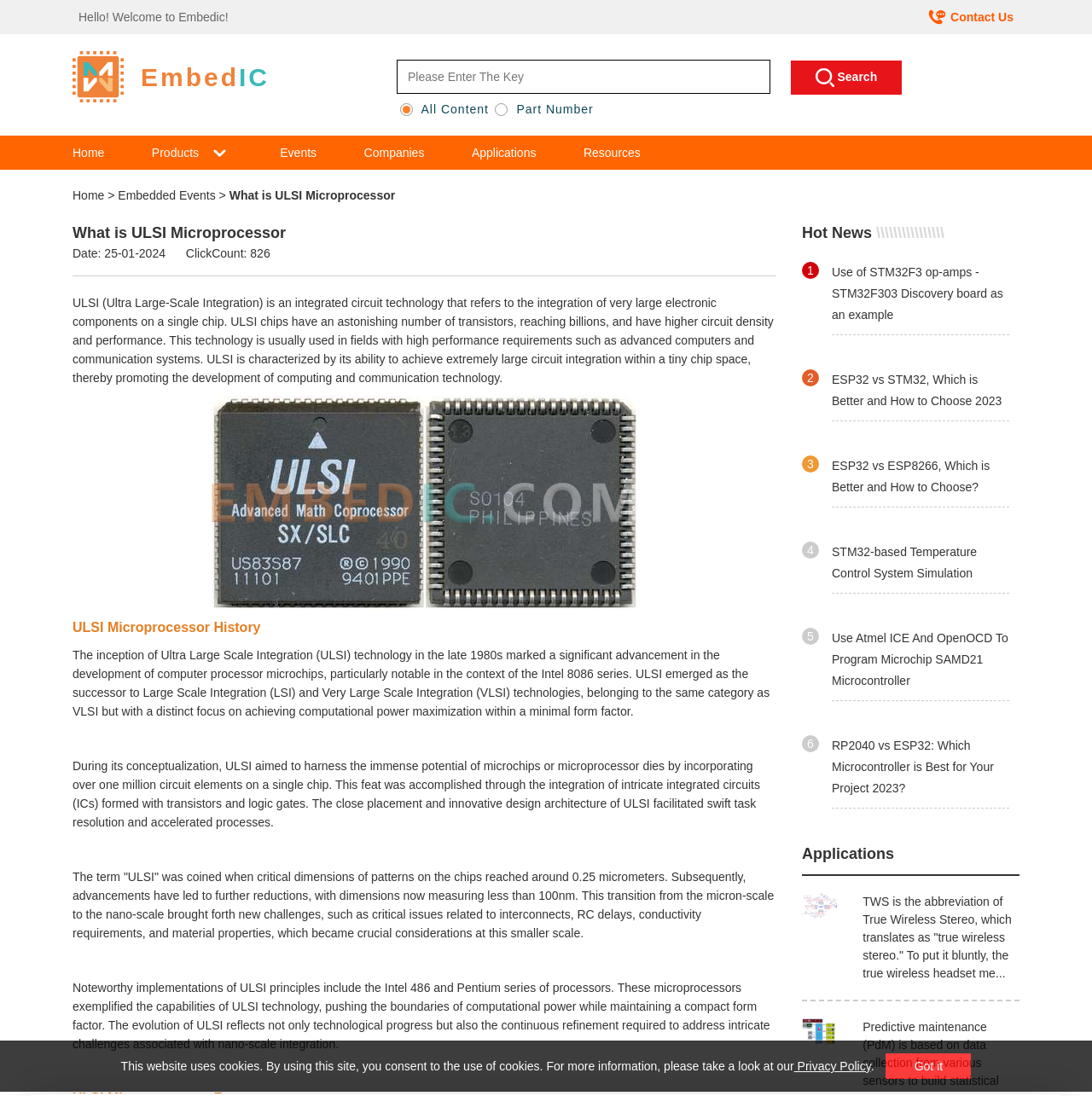What is an example of a microprocessor that exemplifies ULSI technology?
Provide an in-depth and detailed explanation in response to the question.

The Intel 486 and Pentium series of processors are notable implementations of ULSI principles, pushing the boundaries of computational power while maintaining a compact form factor, as described in the webpage content.